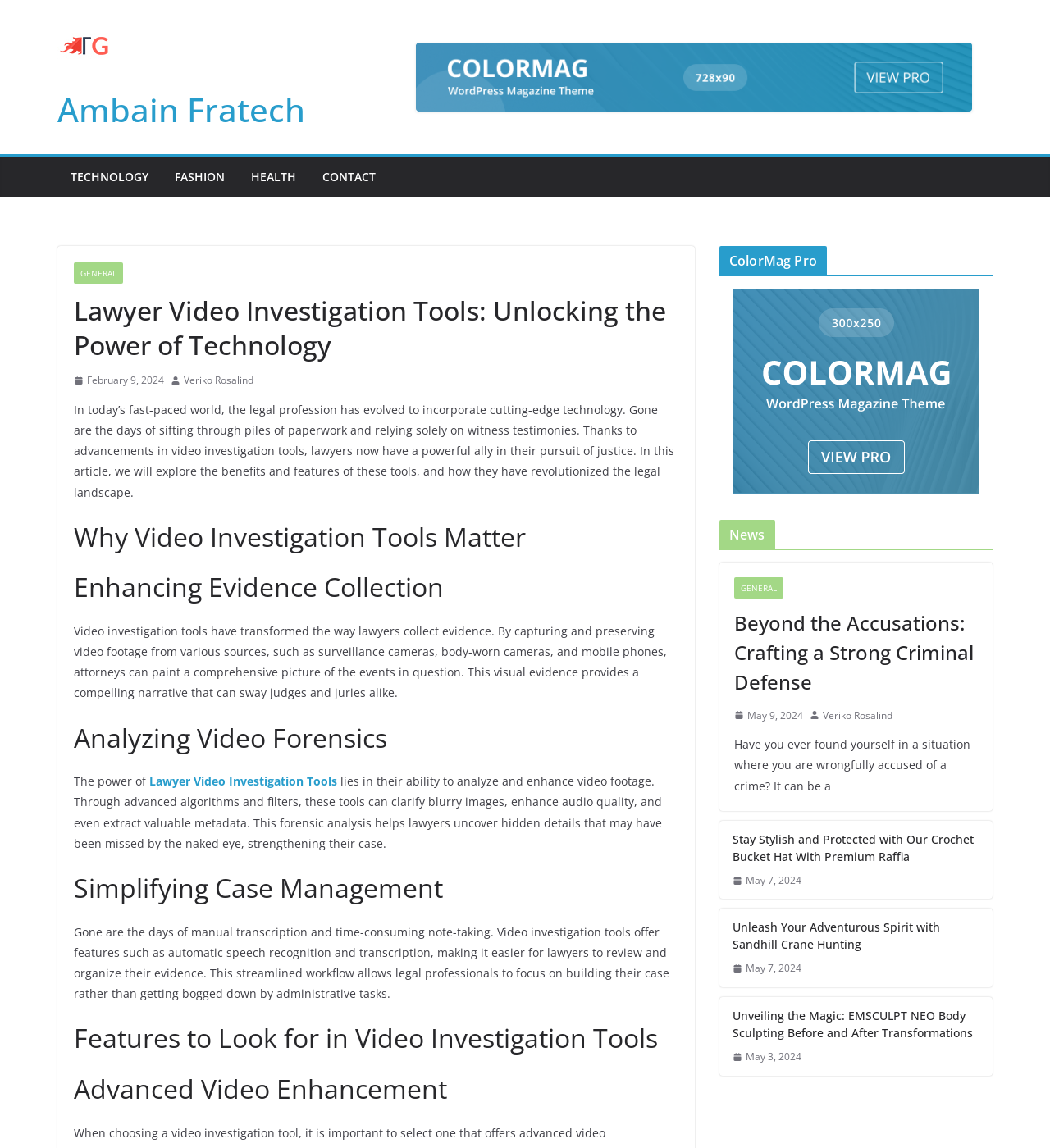Locate the bounding box coordinates of the clickable region to complete the following instruction: "Check the 'May 9, 2024' news date."

[0.699, 0.615, 0.765, 0.631]